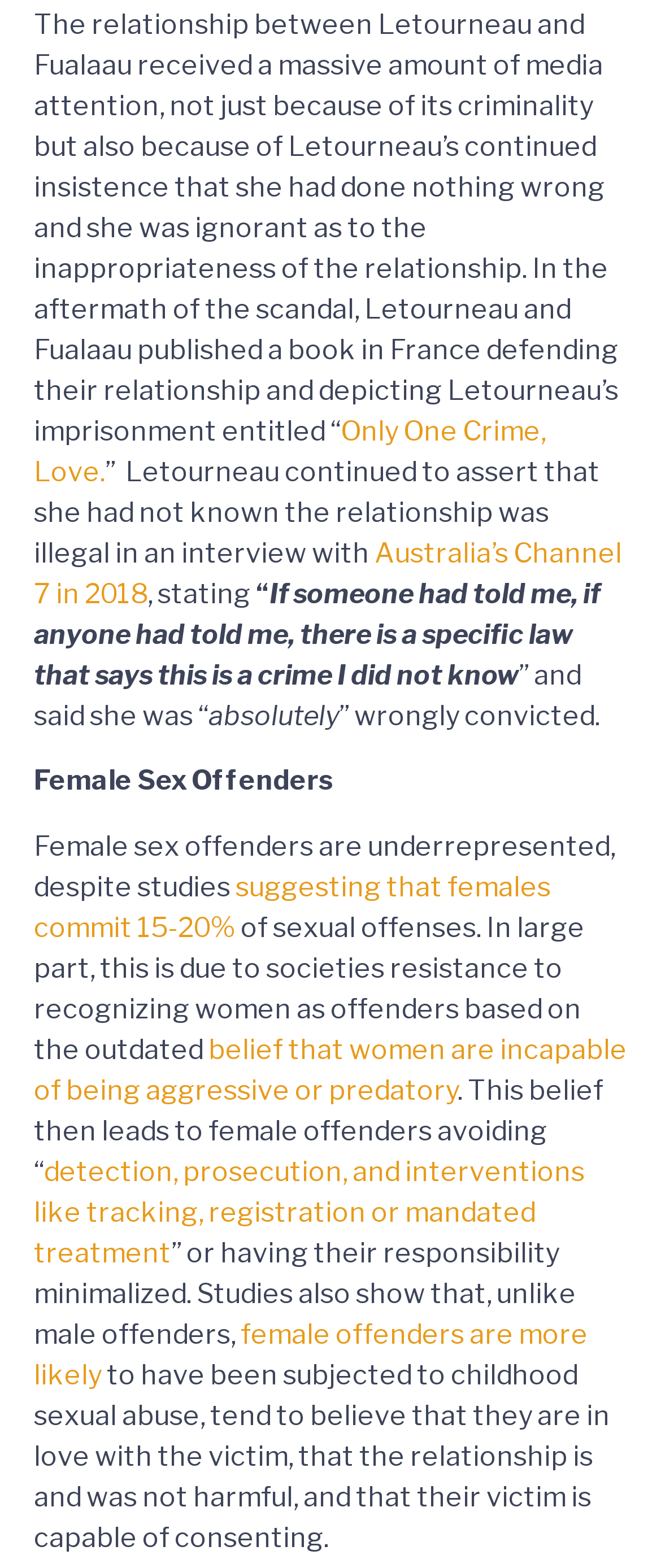Locate the bounding box coordinates of the UI element described by: "Only One Crime, Love.". Provide the coordinates as four float numbers between 0 and 1, formatted as [left, top, right, bottom].

[0.051, 0.265, 0.826, 0.311]